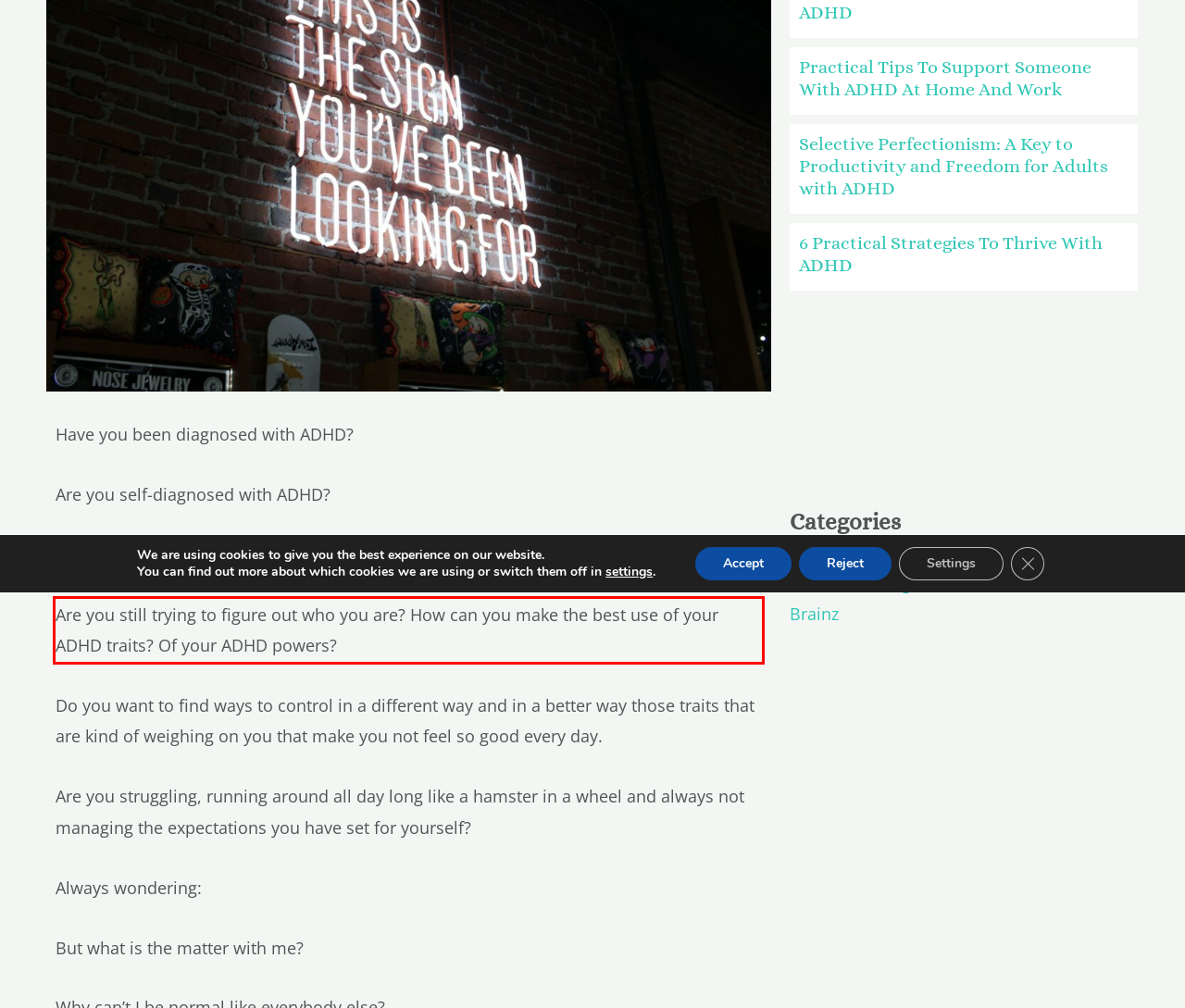By examining the provided screenshot of a webpage, recognize the text within the red bounding box and generate its text content.

Are you still trying to figure out who you are? How can you make the best use of your ADHD traits? Of your ADHD powers?